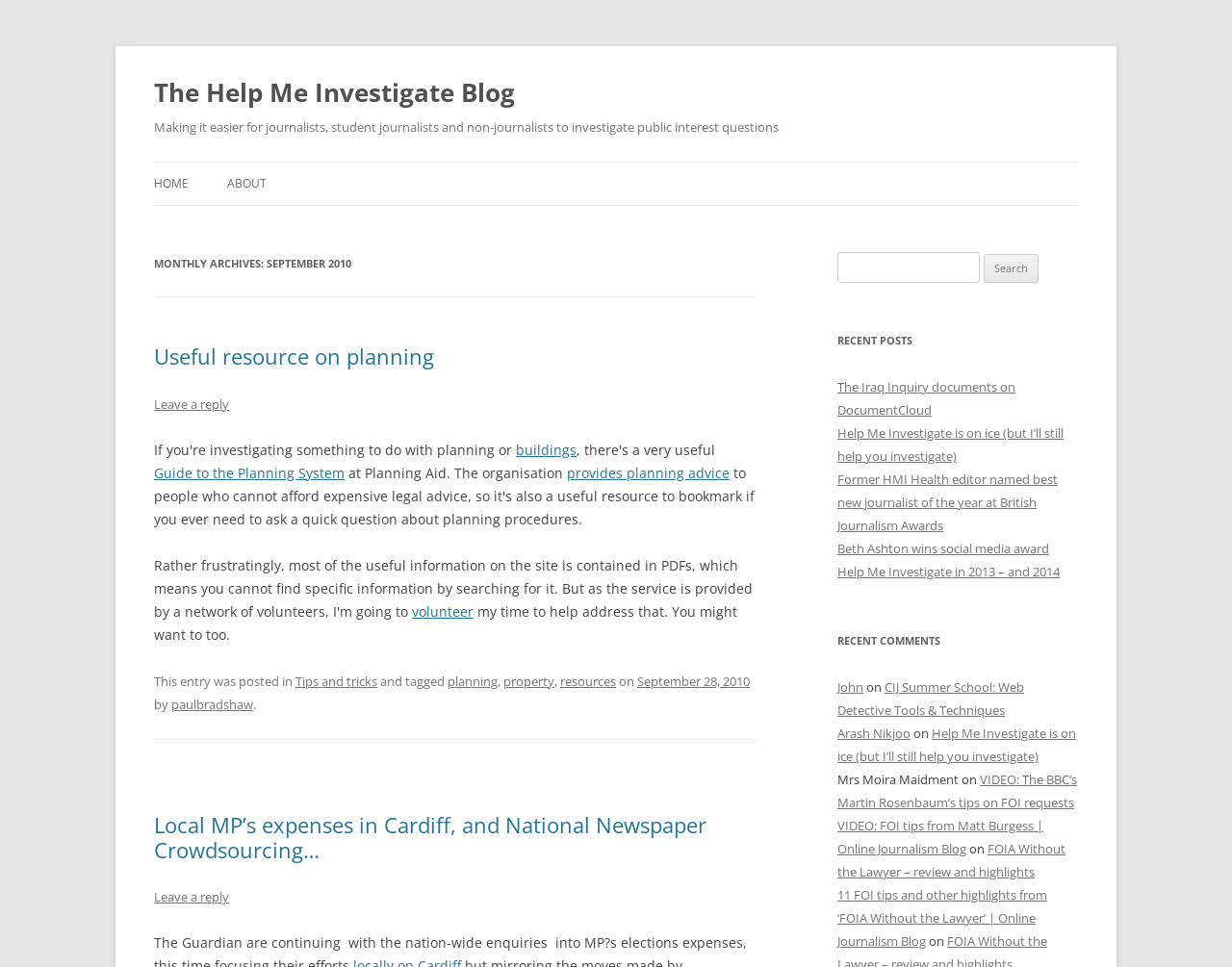What is the name of the blog?
Answer the question with detailed information derived from the image.

I determined the answer by looking at the heading element with the text 'The Help Me Investigate Blog' which is located at the top of the webpage.